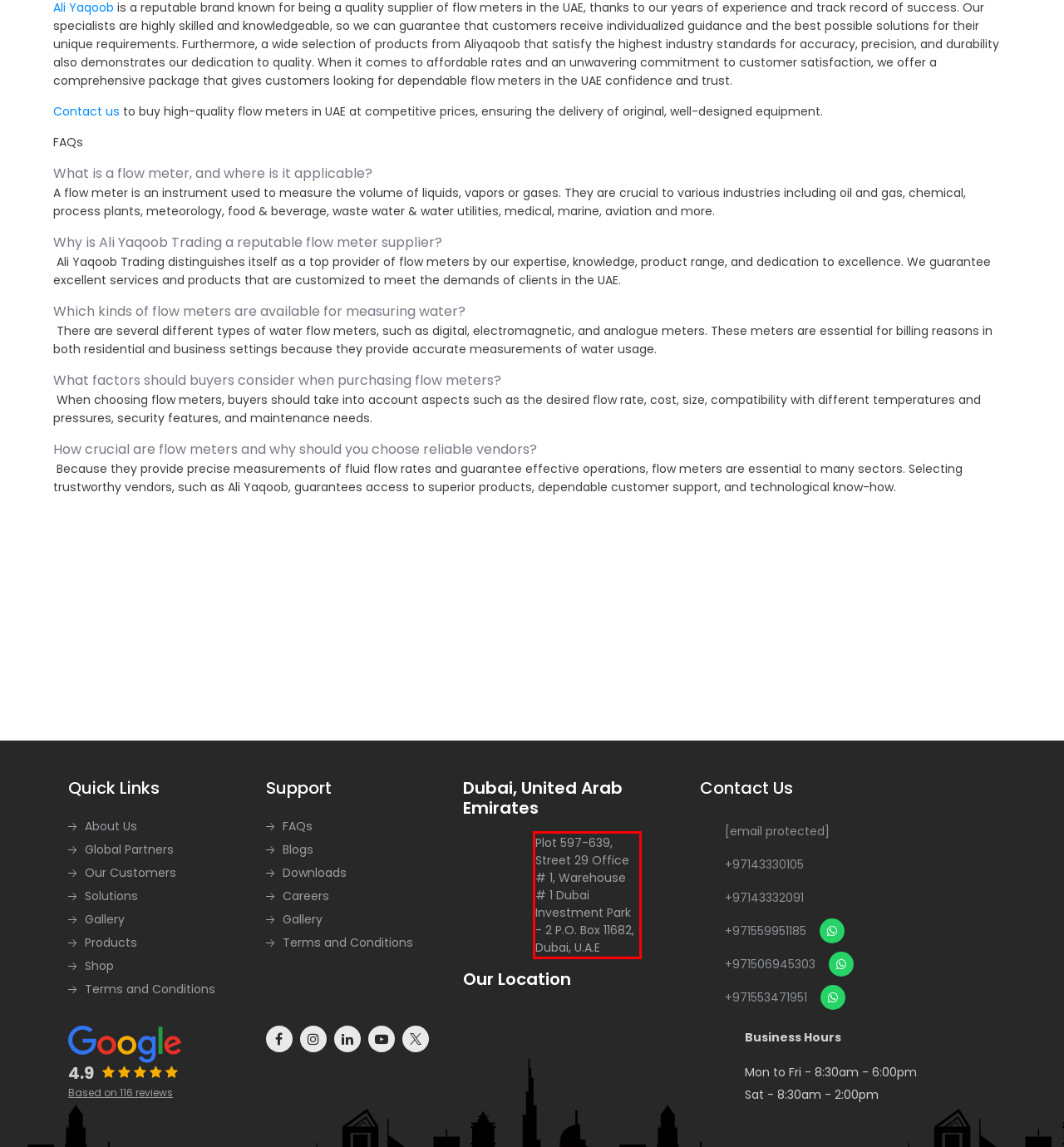Given a screenshot of a webpage containing a red bounding box, perform OCR on the text within this red bounding box and provide the text content.

Plot 597-639, Street 29 Office # 1, Warehouse # 1 Dubai Investment Park - 2 P.O. Box 11682, Dubai, U.A.E